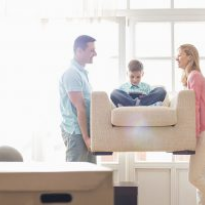Respond to the following query with just one word or a short phrase: 
Is the mother wearing a blue sweater?

No